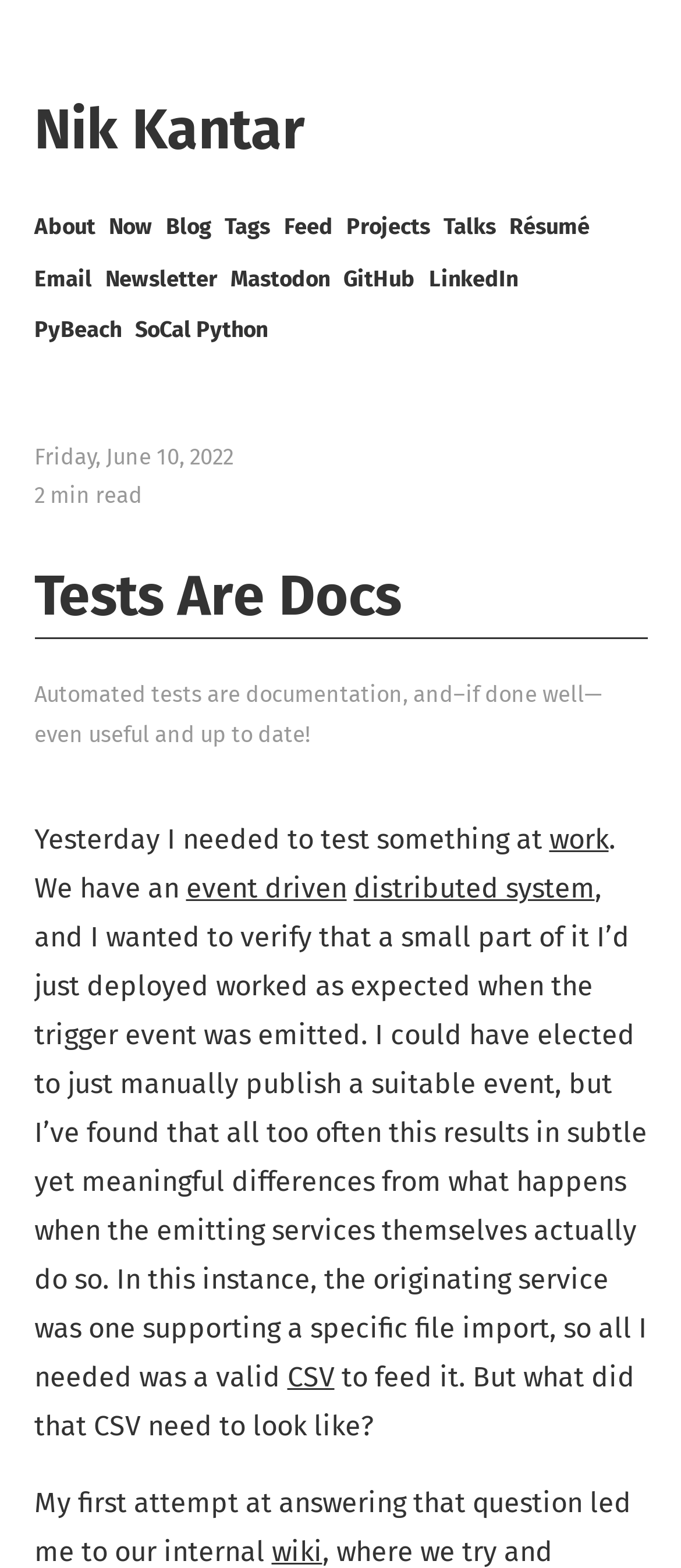Determine the bounding box coordinates for the UI element described. Format the coordinates as (top-left x, top-left y, bottom-right x, bottom-right y) and ensure all values are between 0 and 1. Element description: Close Search

None